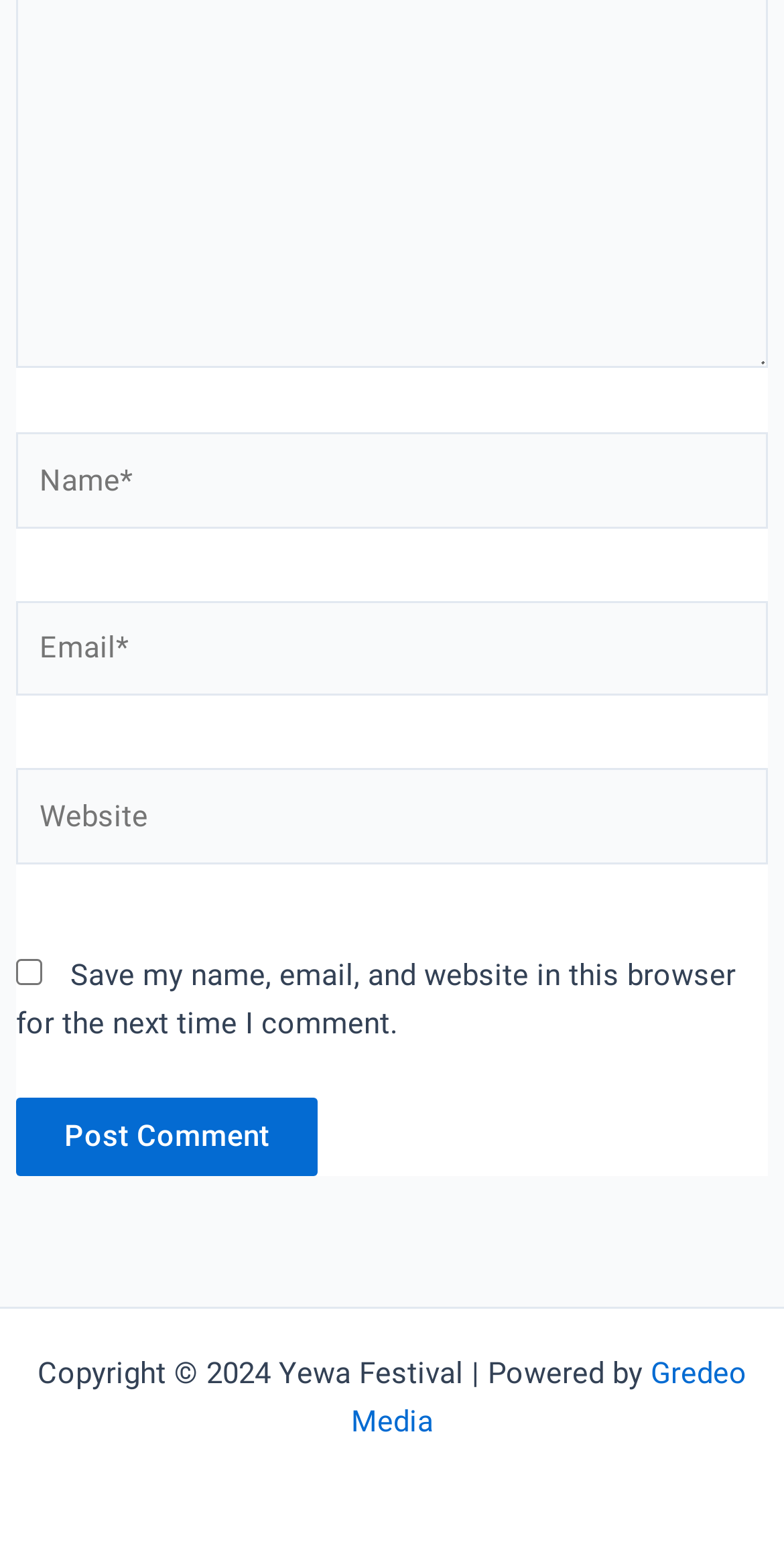What is the copyright year?
Using the information presented in the image, please offer a detailed response to the question.

The webpage has a footer section with the text 'Copyright © 2024 Yewa Festival', indicating that the copyright year is 2024.